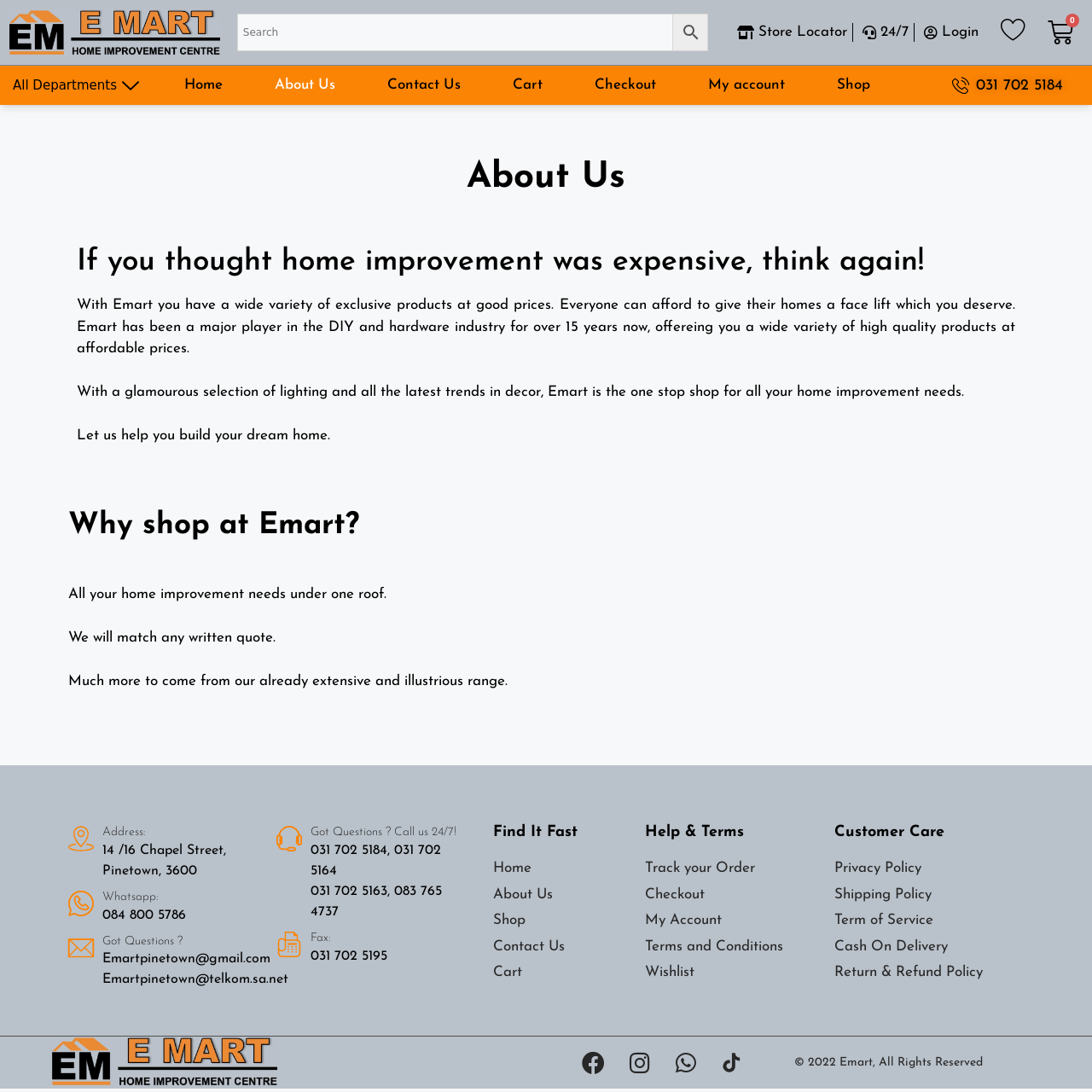Using the information shown in the image, answer the question with as much detail as possible: What is the name of the company?

The name of the company can be found in the heading 'About Us' and also in the StaticText 'With Emart you have a wide variety of exclusive products at good prices.'